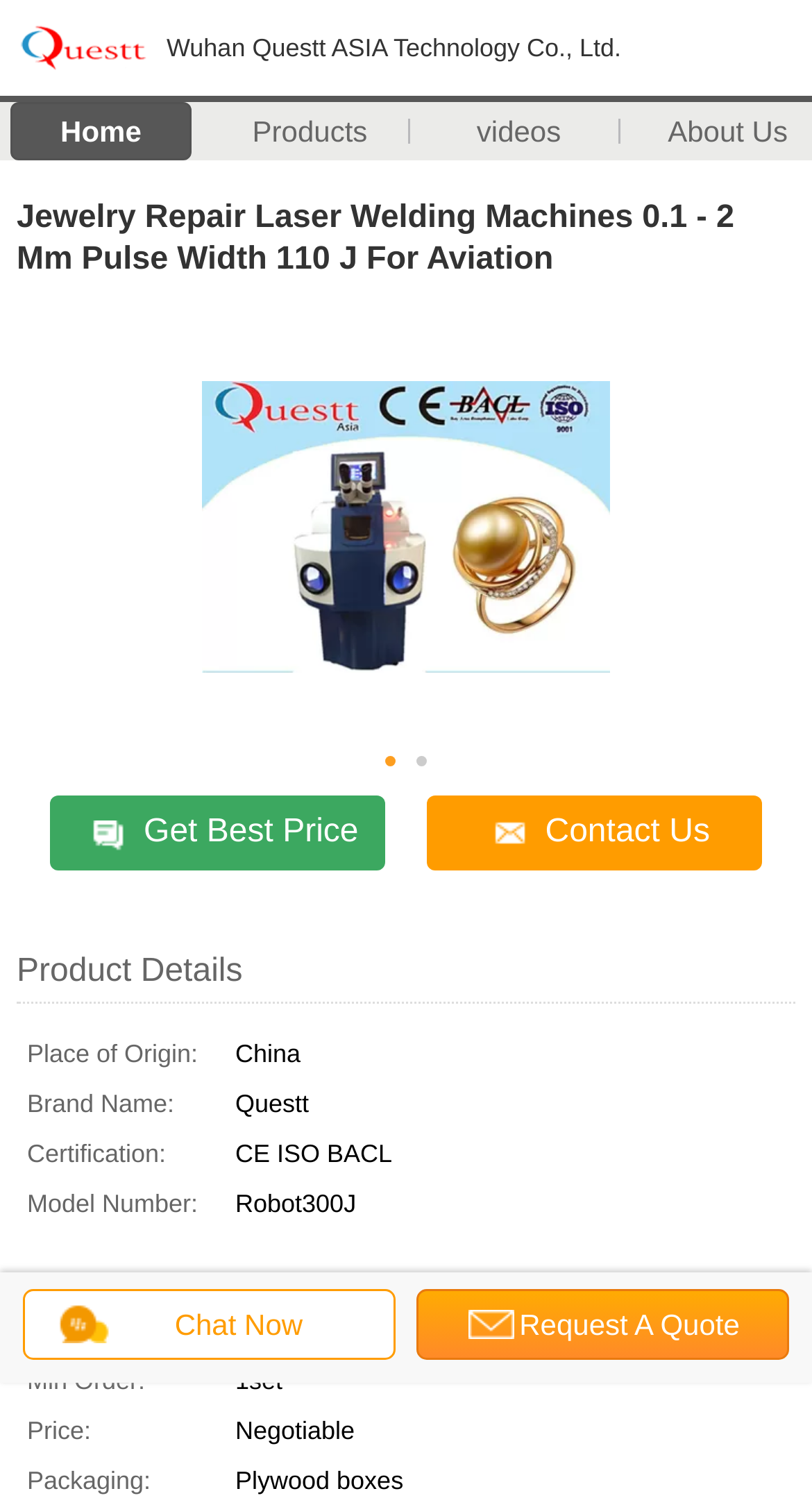What is the title or heading displayed on the webpage?

Jewelry Repair Laser Welding Machines 0.1 - 2 Mm Pulse Width 110 J For Aviation